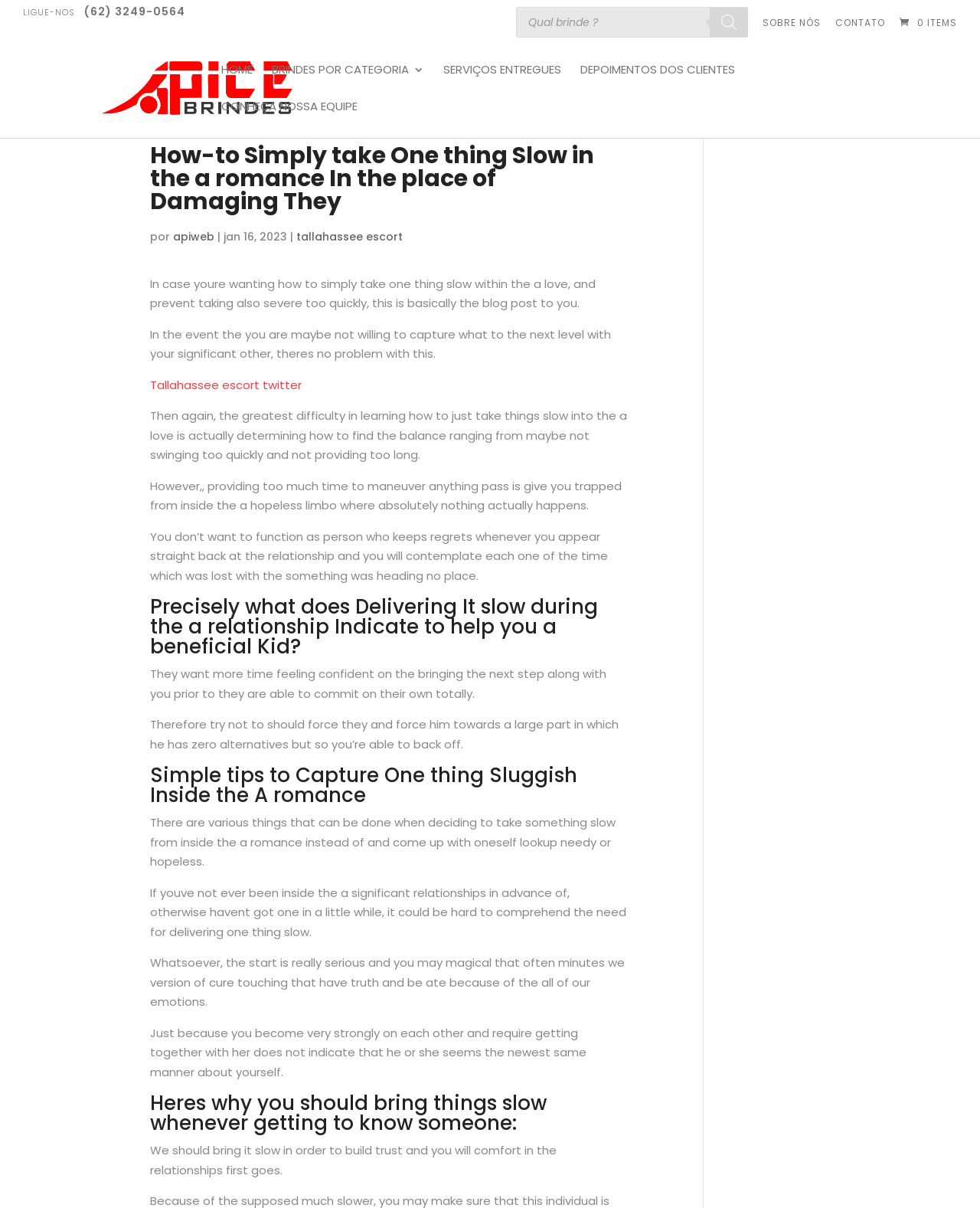Given the description of a UI element: "apiweb", identify the bounding box coordinates of the matching element in the webpage screenshot.

[0.177, 0.19, 0.219, 0.202]